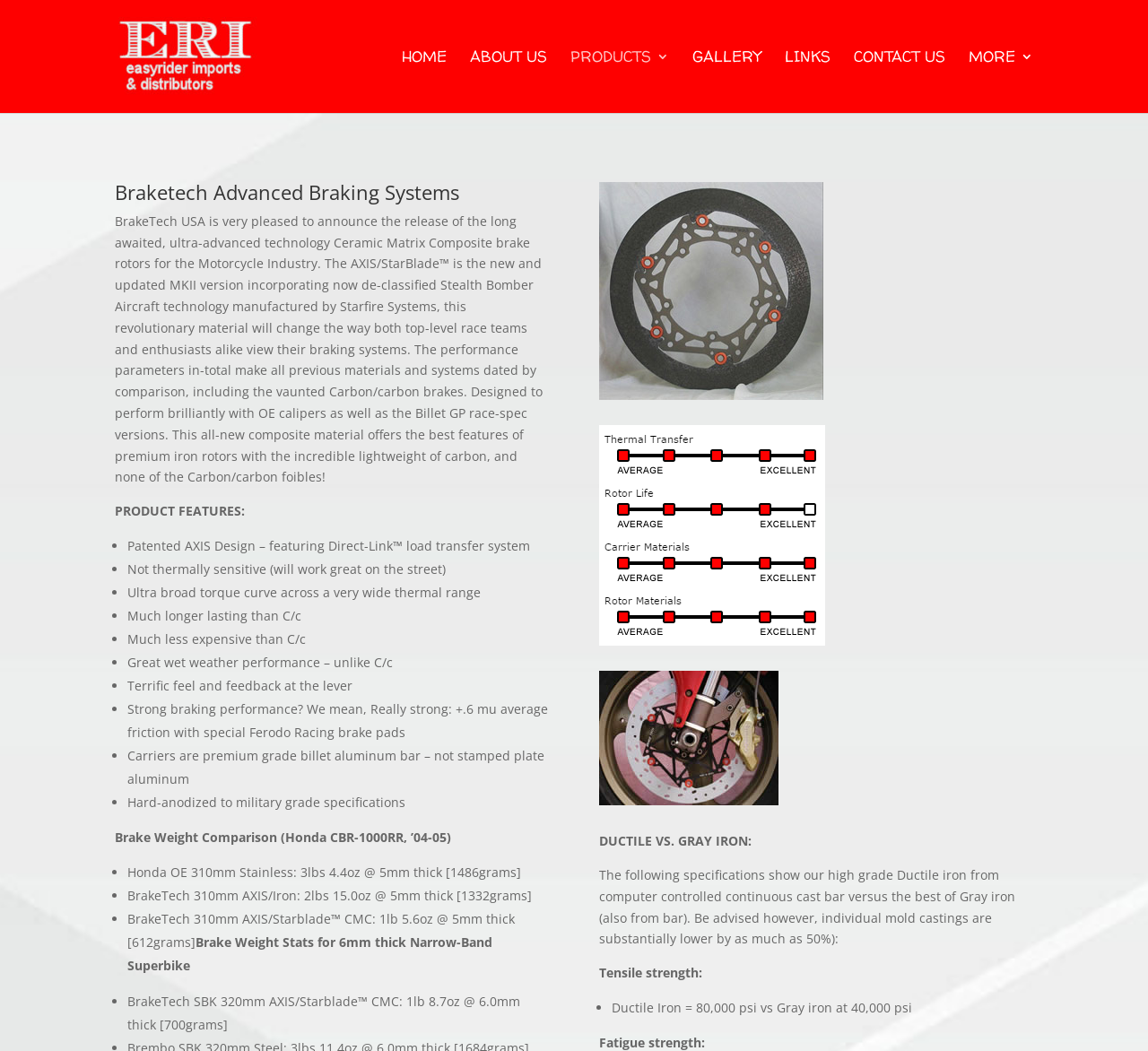Provide the bounding box coordinates of the UI element that matches the description: "Contact Us".

[0.744, 0.048, 0.823, 0.108]